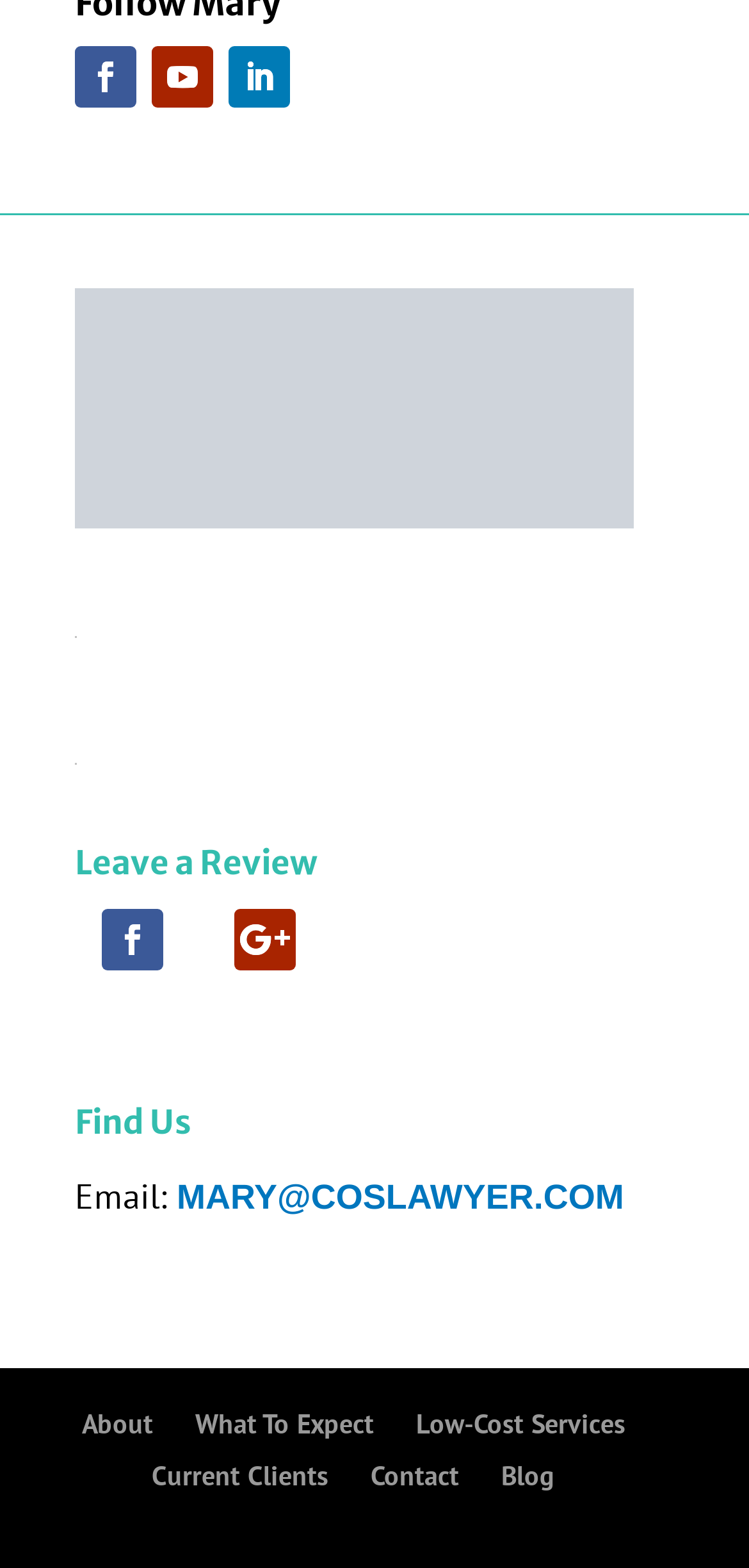Determine the bounding box coordinates of the region I should click to achieve the following instruction: "Leave a review". Ensure the bounding box coordinates are four float numbers between 0 and 1, i.e., [left, top, right, bottom].

[0.1, 0.536, 0.9, 0.579]